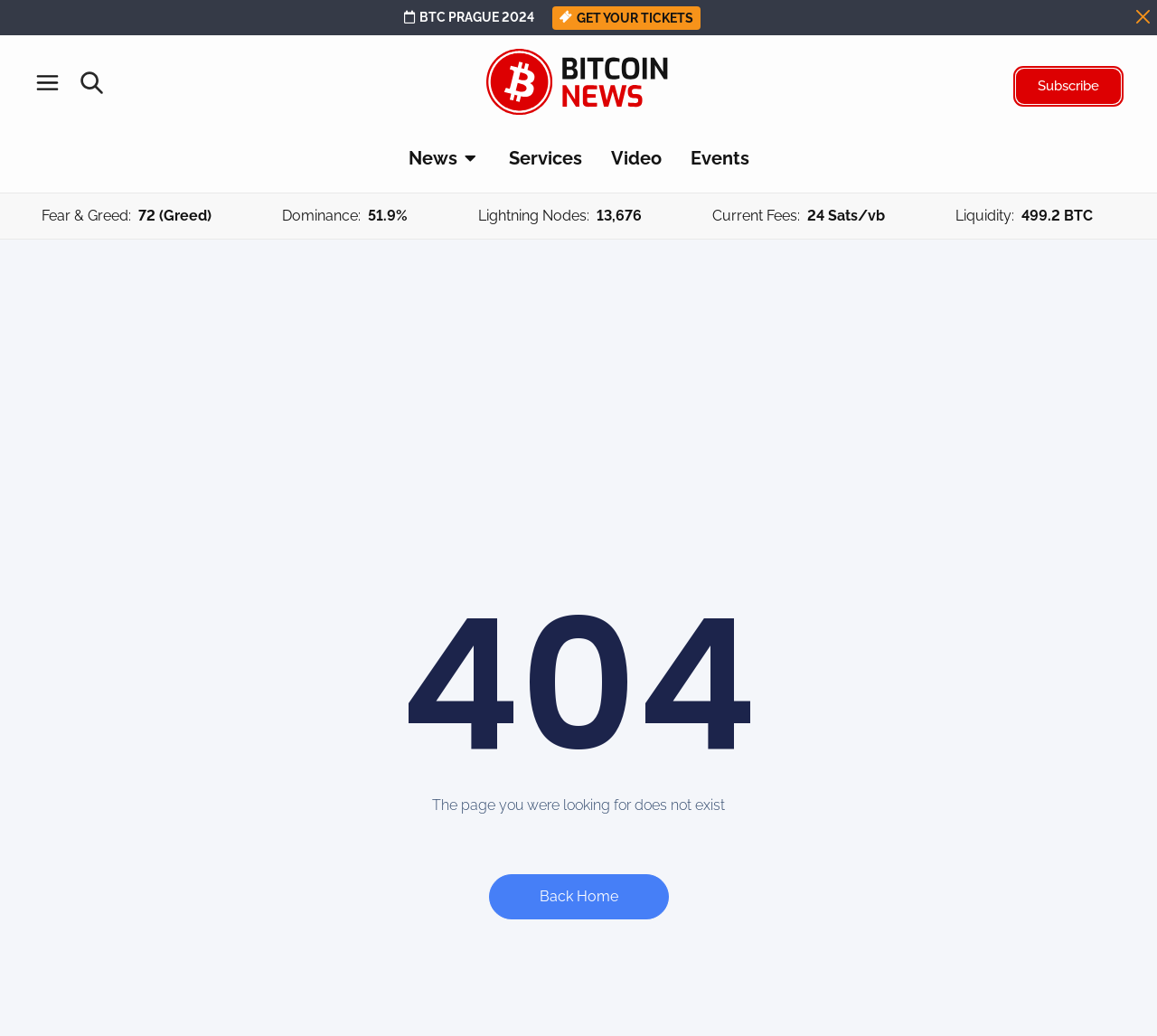Please identify the bounding box coordinates of the element on the webpage that should be clicked to follow this instruction: "Search for something". The bounding box coordinates should be given as four float numbers between 0 and 1, formatted as [left, top, right, bottom].

[0.07, 0.069, 0.089, 0.091]